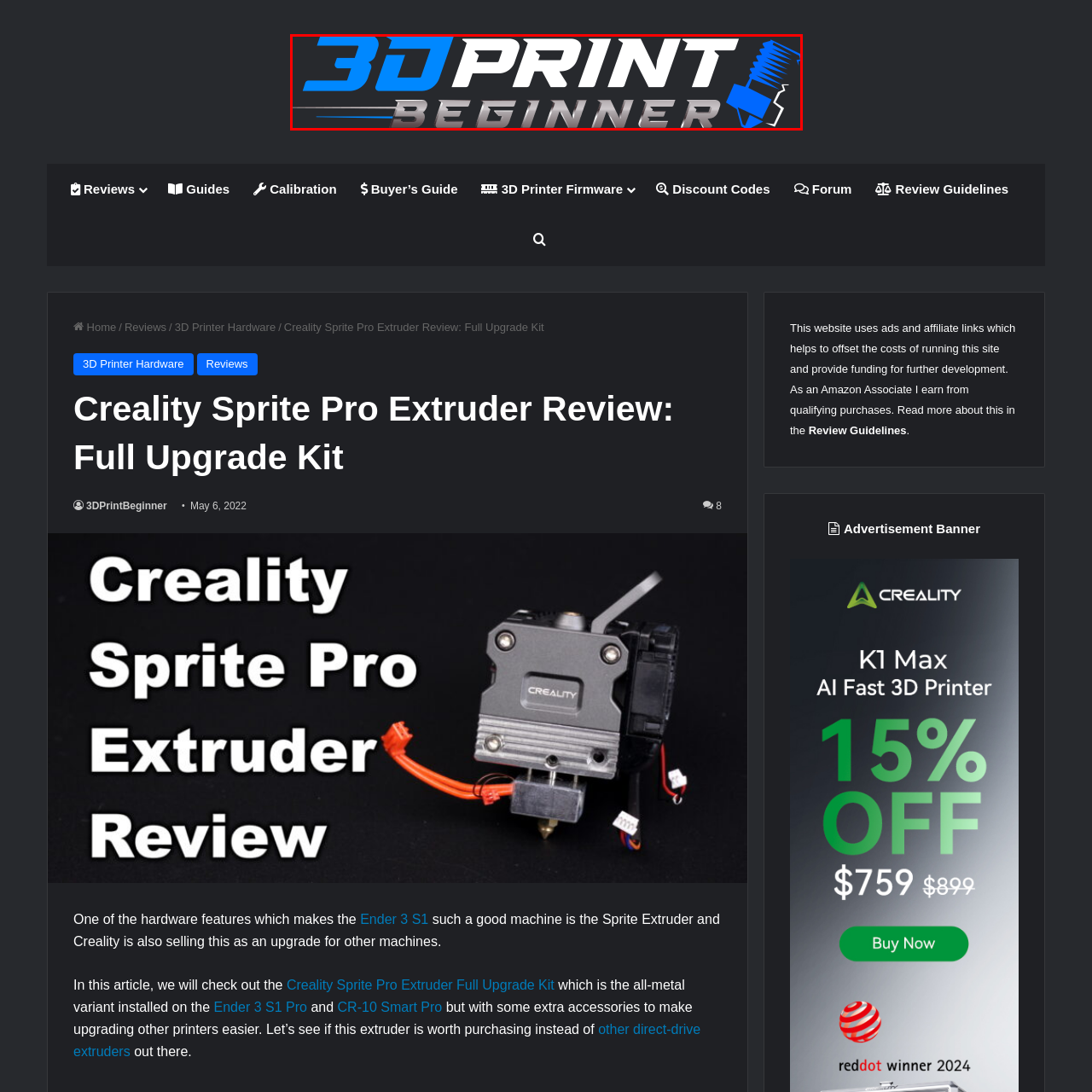Examine the image within the red border and provide a concise answer: What does the metallic gray color in the logo represent?

Accessibility